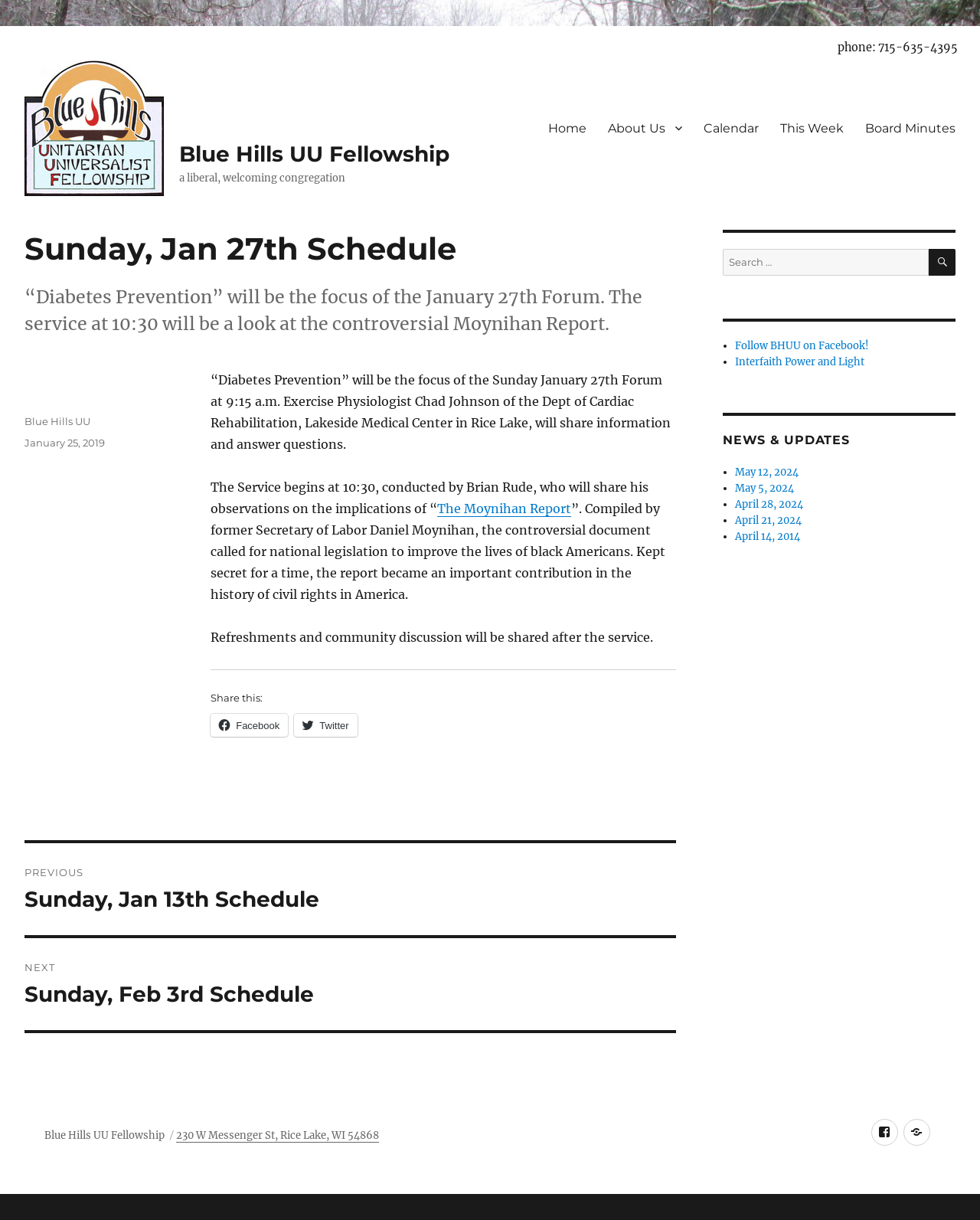Extract the main title from the webpage and generate its text.

Sunday, Jan 27th Schedule